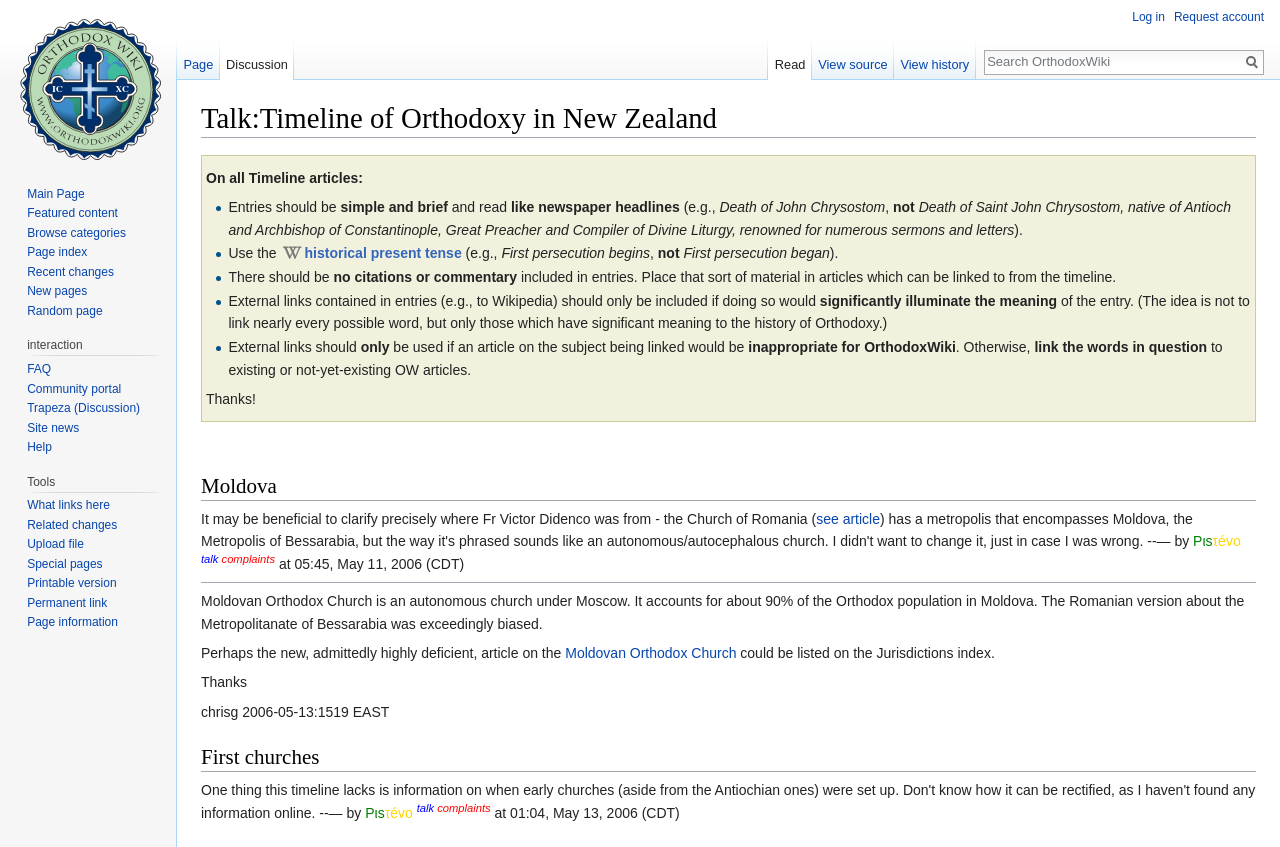Locate the bounding box coordinates of the clickable area to execute the instruction: "Search for something". Provide the coordinates as four float numbers between 0 and 1, represented as [left, top, right, bottom].

[0.769, 0.061, 0.969, 0.085]